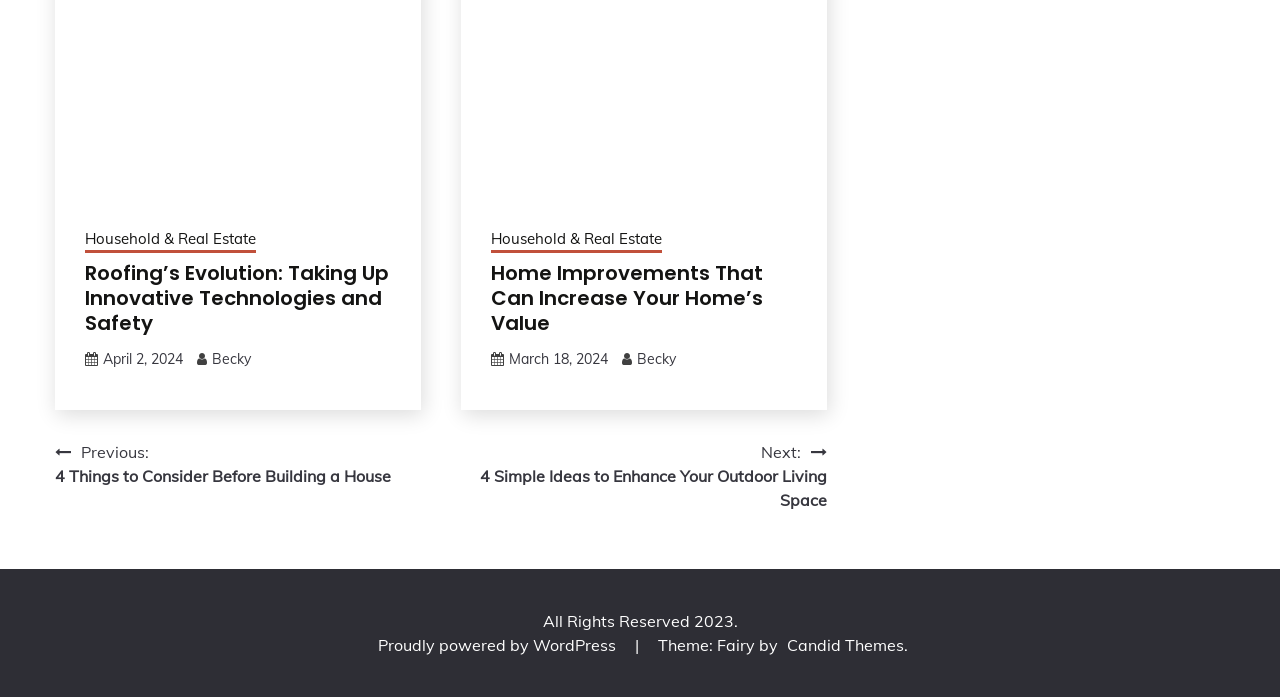Locate the bounding box coordinates of the element's region that should be clicked to carry out the following instruction: "Go to the previous post". The coordinates need to be four float numbers between 0 and 1, i.e., [left, top, right, bottom].

[0.043, 0.632, 0.305, 0.701]